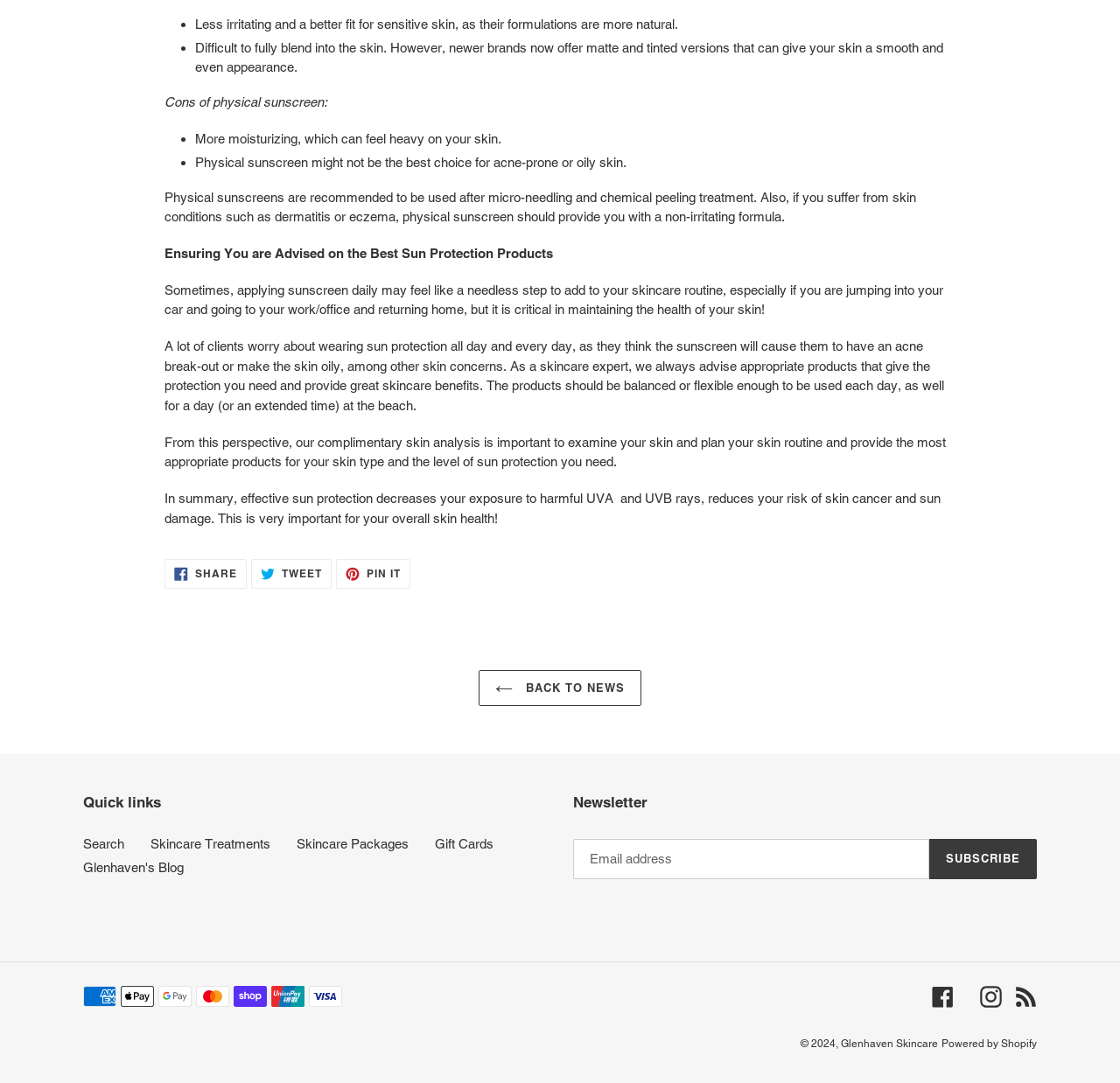How can one subscribe to the newsletter?
Please respond to the question thoroughly and include all relevant details.

On the webpage, there is a newsletter section where one can enter their email address in the textbox and click the SUBSCRIBE button to subscribe to the newsletter.